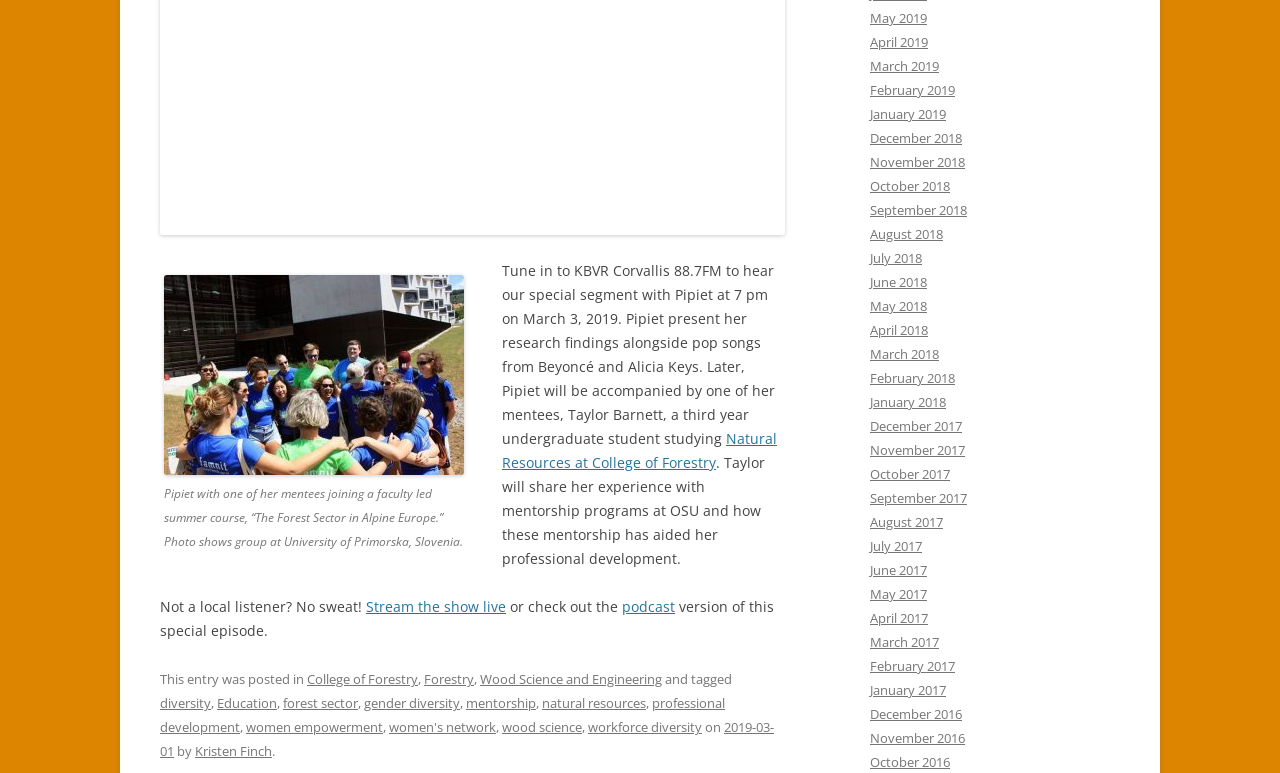Answer the following in one word or a short phrase: 
What is the topic of the special segment on the radio station?

Pipiet's research findings